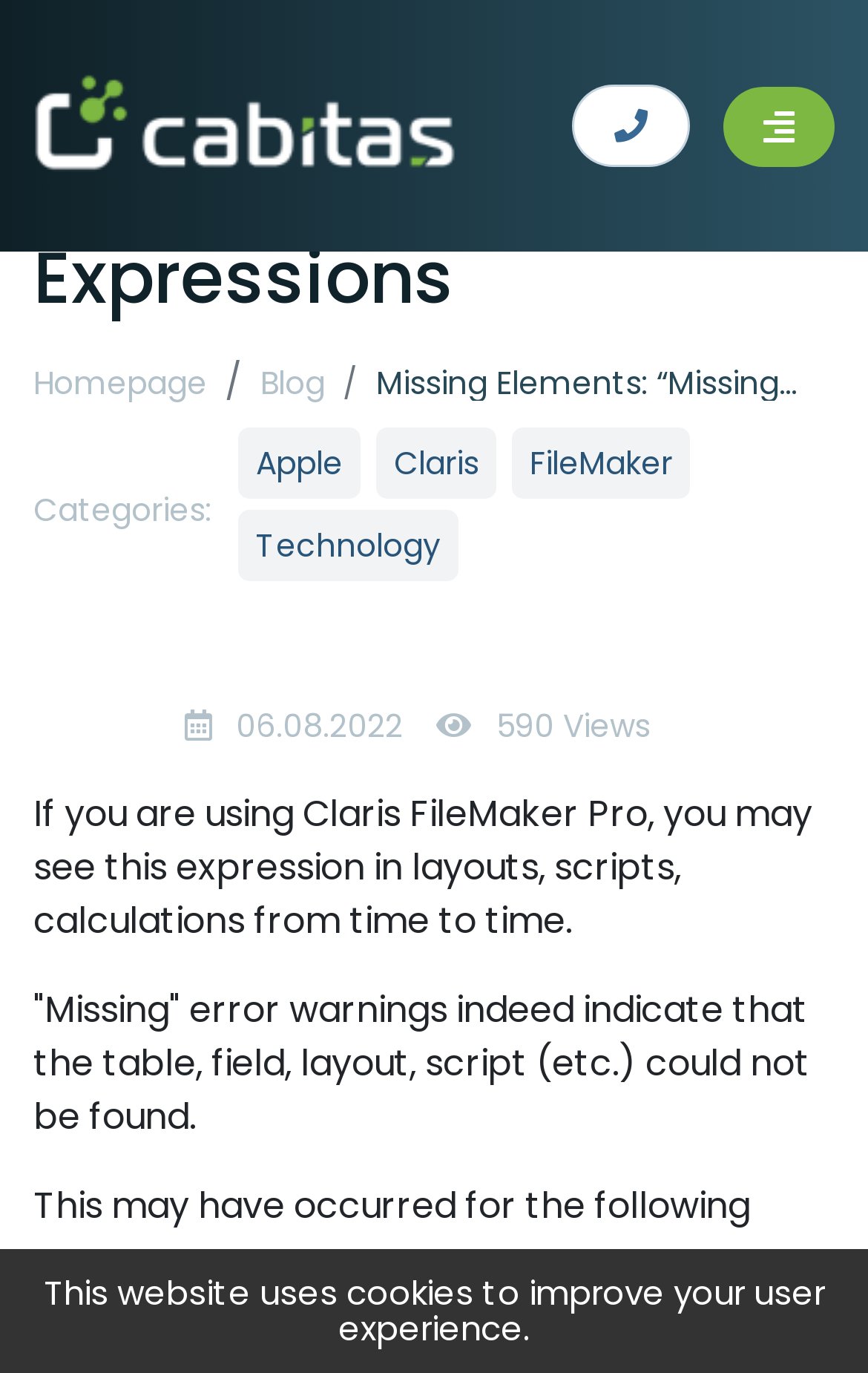Please reply to the following question with a single word or a short phrase:
What is the date of the article?

06.08.2022